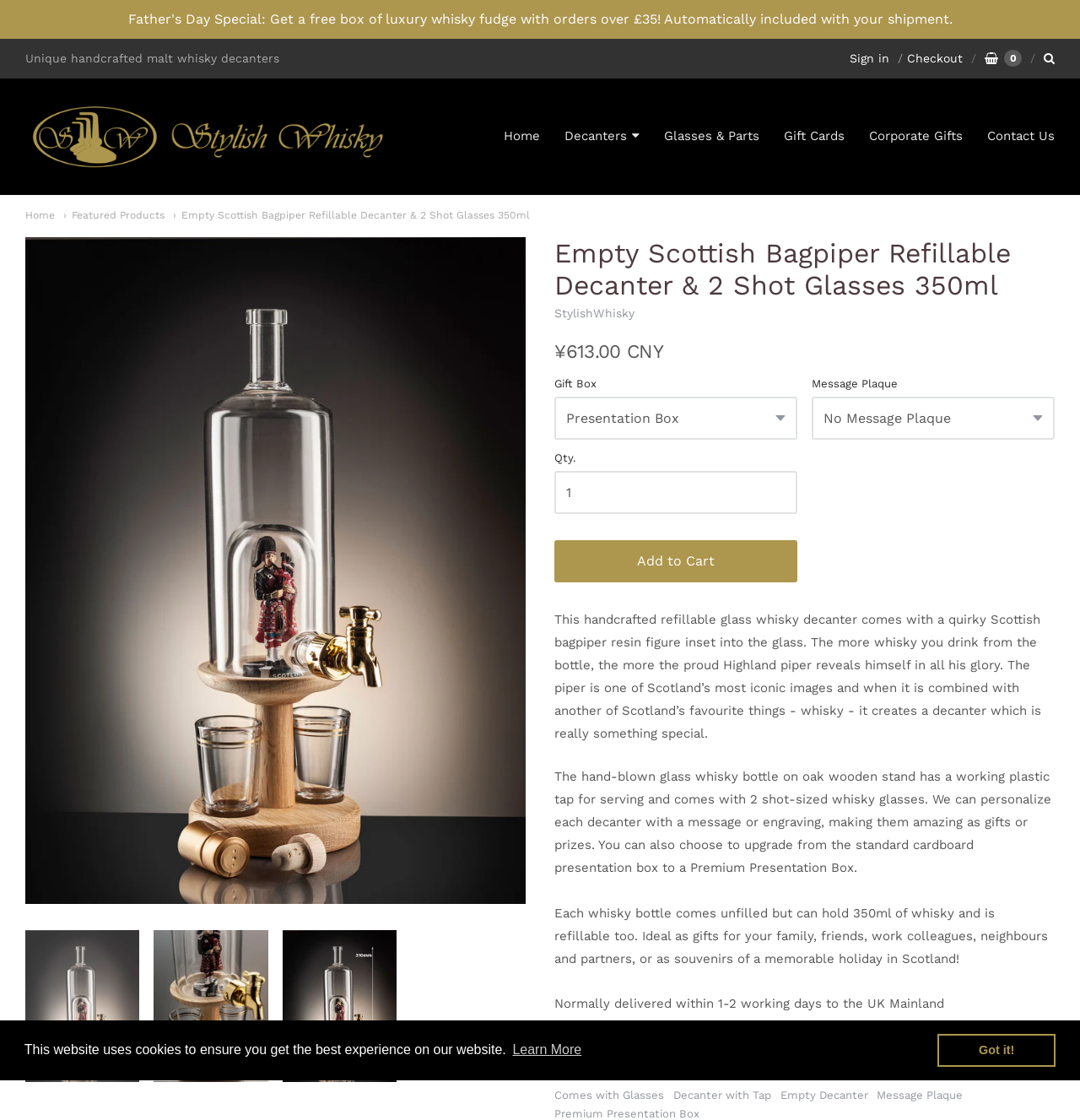What is the product name?
Kindly offer a detailed explanation using the data available in the image.

I found the product name by looking at the breadcrumbs navigation section, where it says '›Empty Scottish Bagpiper Refillable Decanter & 2 Shot Glasses 350ml'. This suggests that the current webpage is about a specific product with this name.